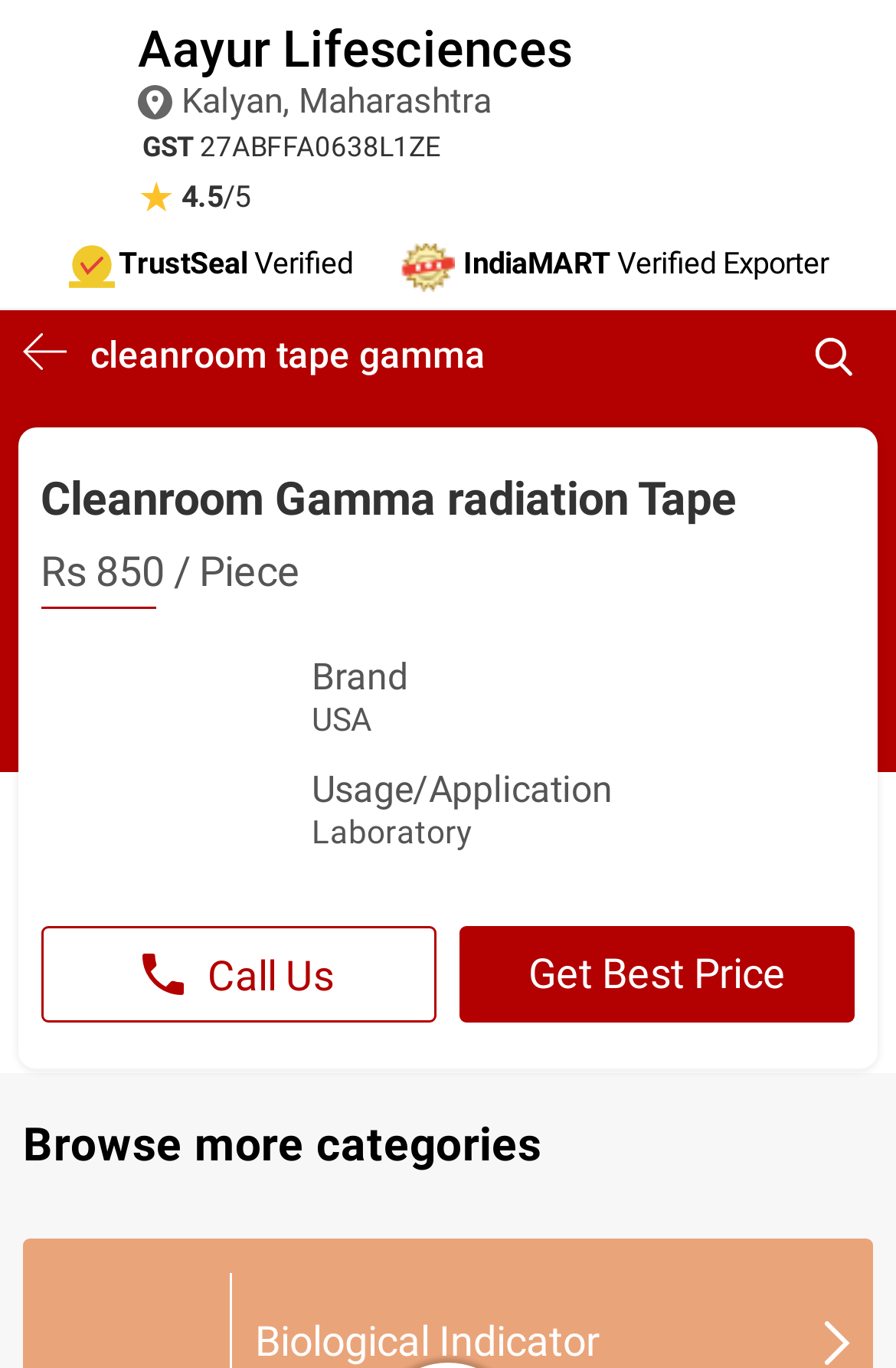Utilize the details in the image to give a detailed response to the question: What is the usage of the Cleanroom Gamma radiation Tape?

I found the usage of the product by looking at the static text 'Usage/Application' and the adjacent static text 'Laboratory' which indicates the usage of the product.